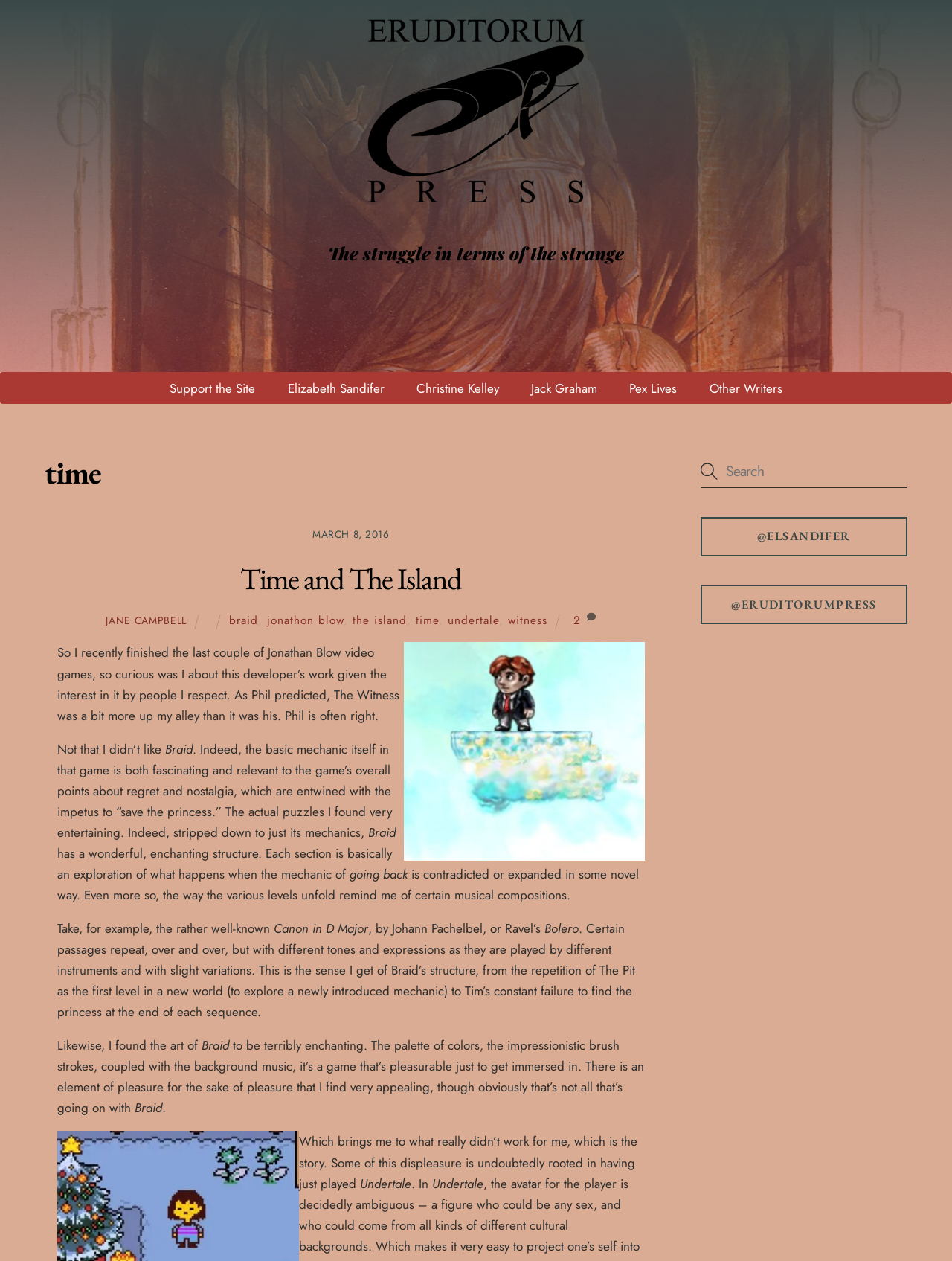What is the purpose of the search box?
Use the image to answer the question with a single word or phrase.

To search the website